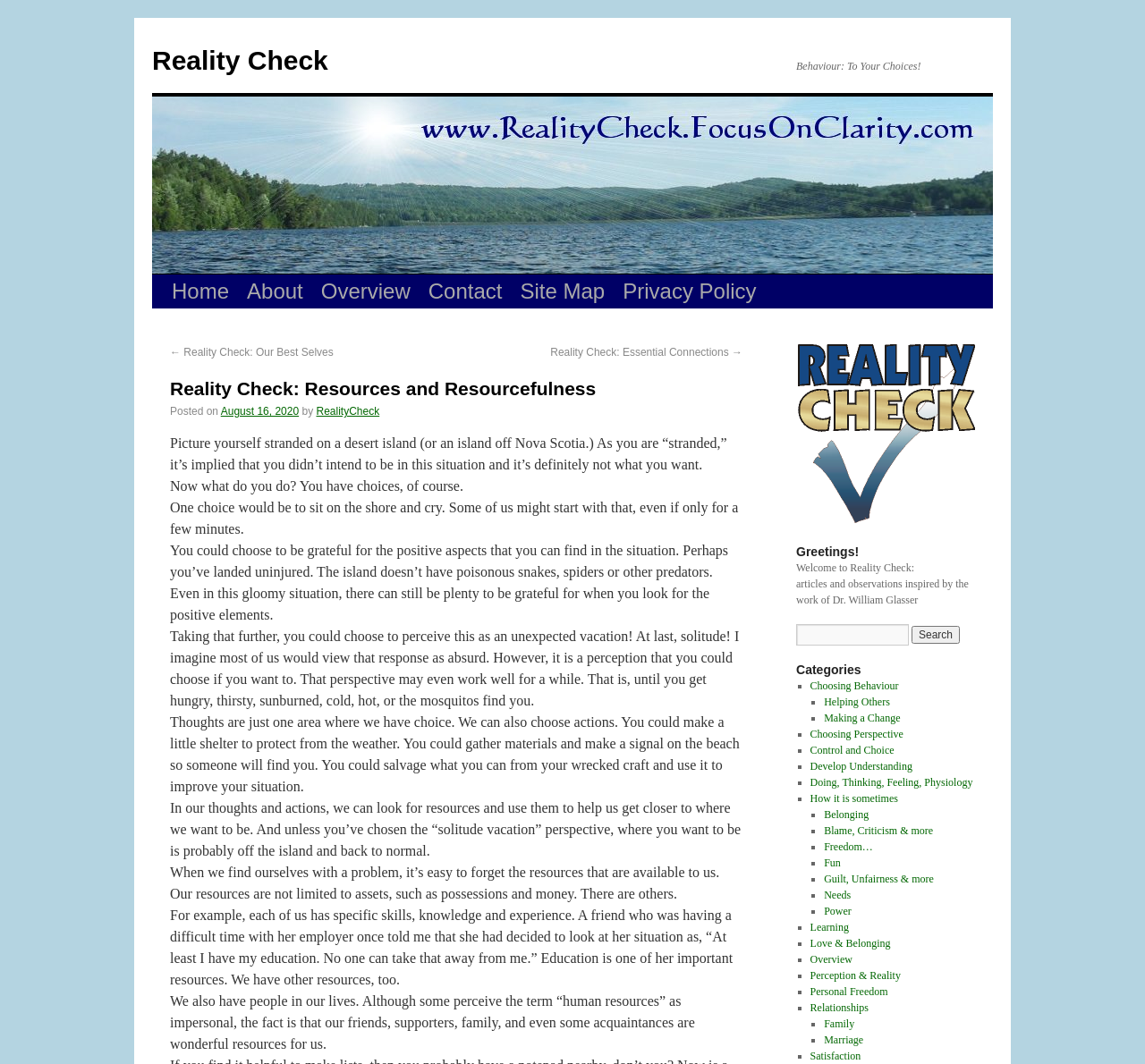Please find the bounding box coordinates of the element that must be clicked to perform the given instruction: "Click on the 'Contact' link". The coordinates should be four float numbers from 0 to 1, i.e., [left, top, right, bottom].

[0.366, 0.258, 0.446, 0.29]